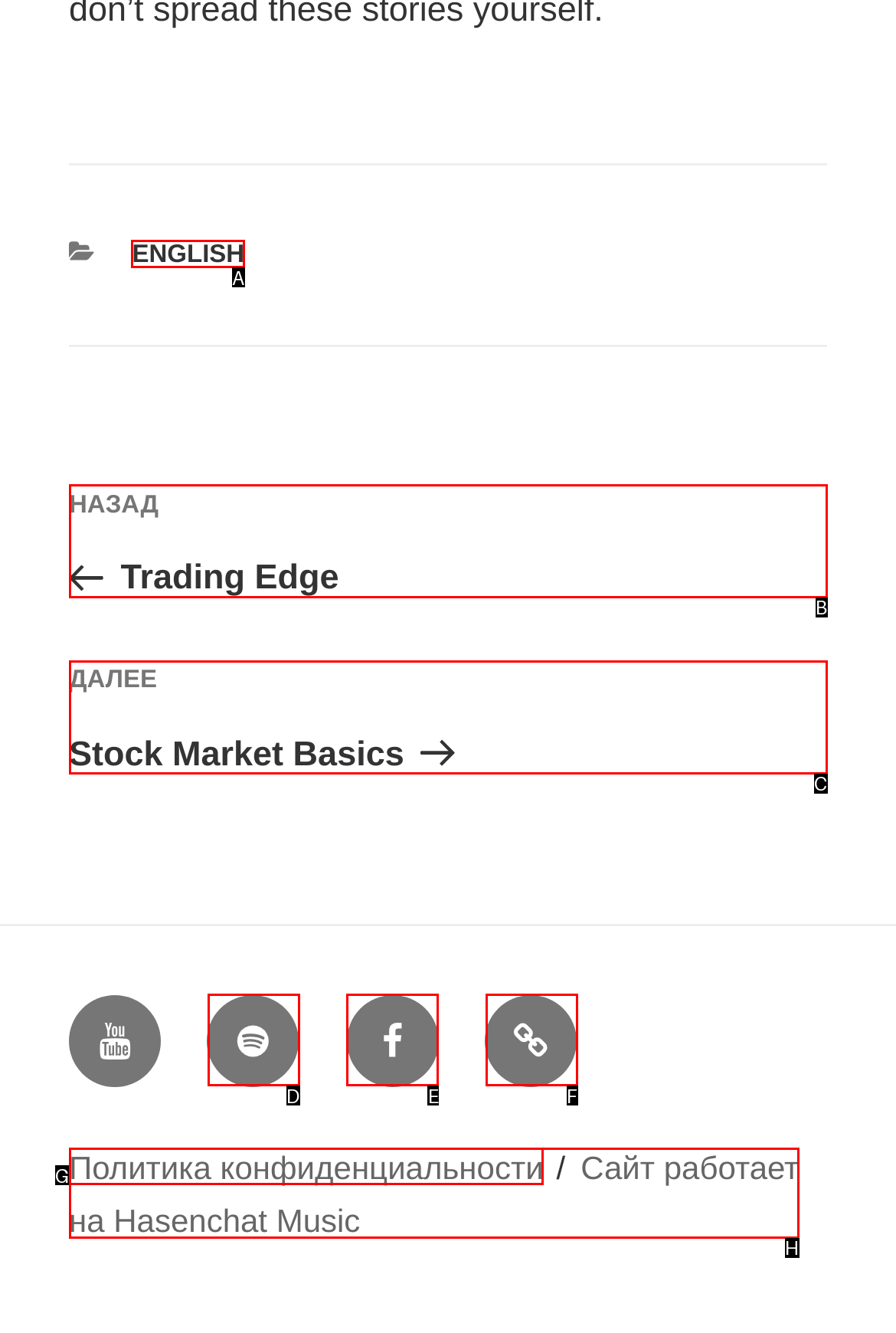Pick the HTML element that should be clicked to execute the task: view wedding photography
Respond with the letter corresponding to the correct choice.

None